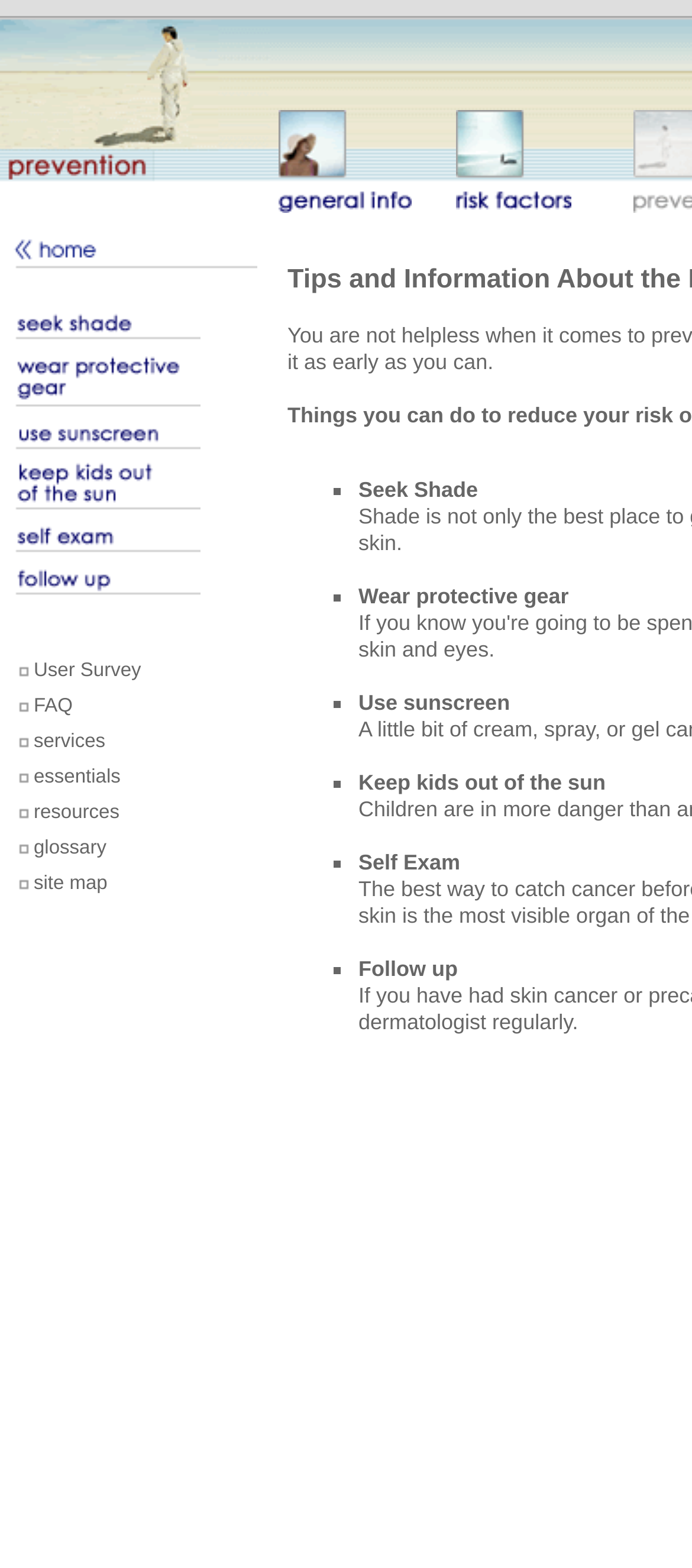What are the three columns on the top of the webpage?
Answer briefly with a single word or phrase based on the image.

General Info, Risk Factors, and others